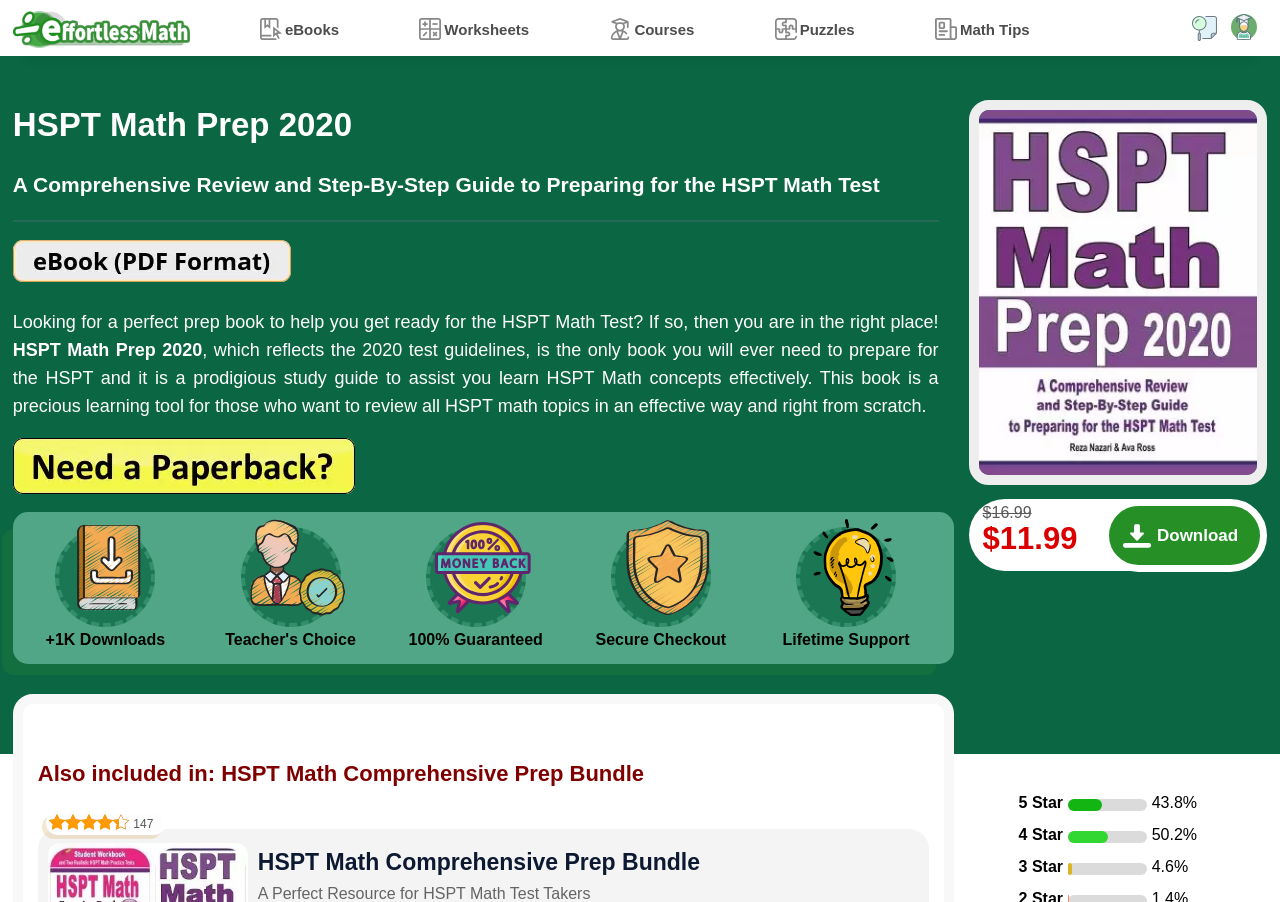Predict the bounding box of the UI element based on this description: "Download".

[0.861, 0.553, 0.99, 0.634]